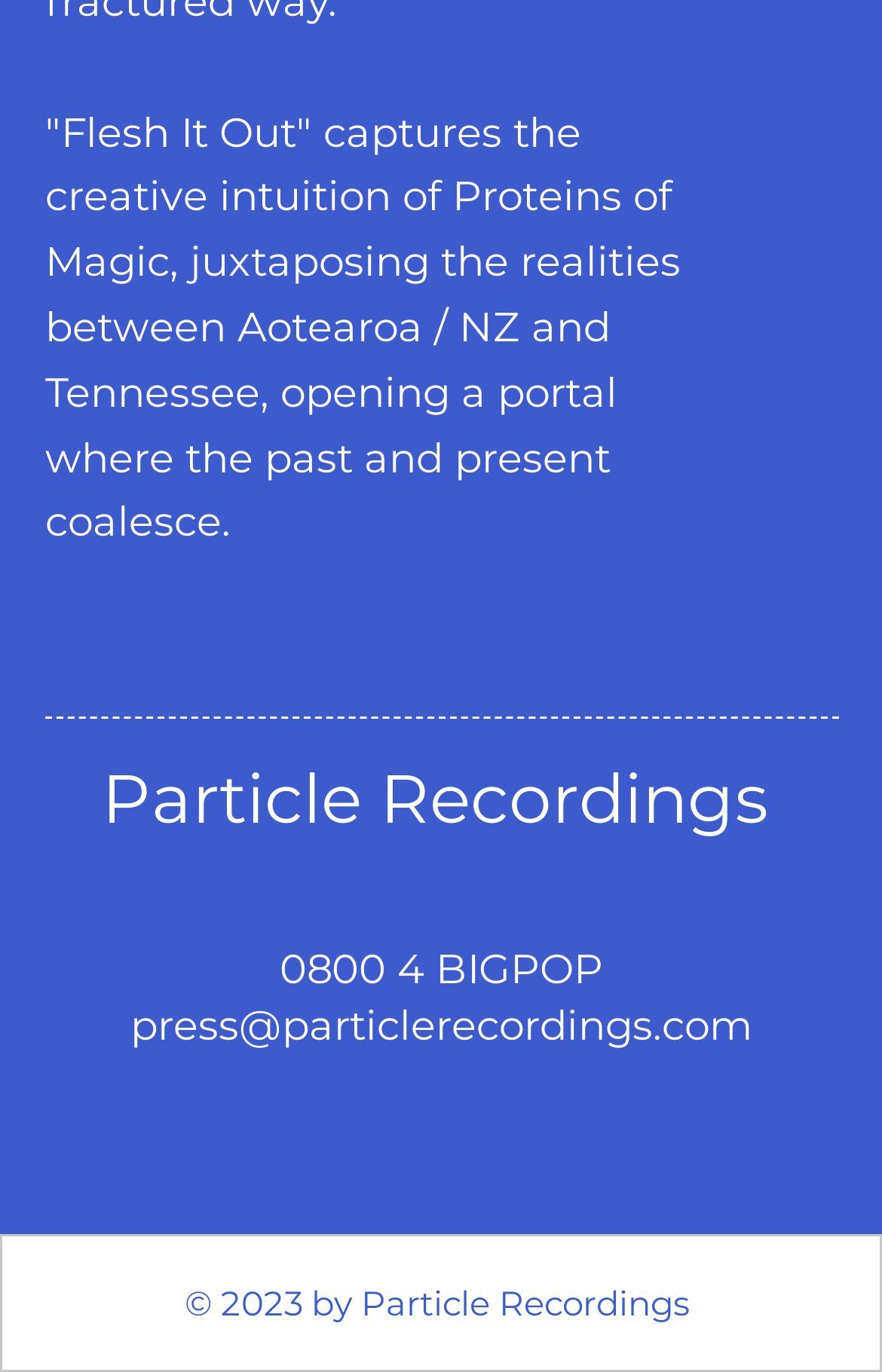What is the phone number?
Give a detailed and exhaustive answer to the question.

The phone number can be found in the StaticText element with the text '0800 4 BIGPOP'.